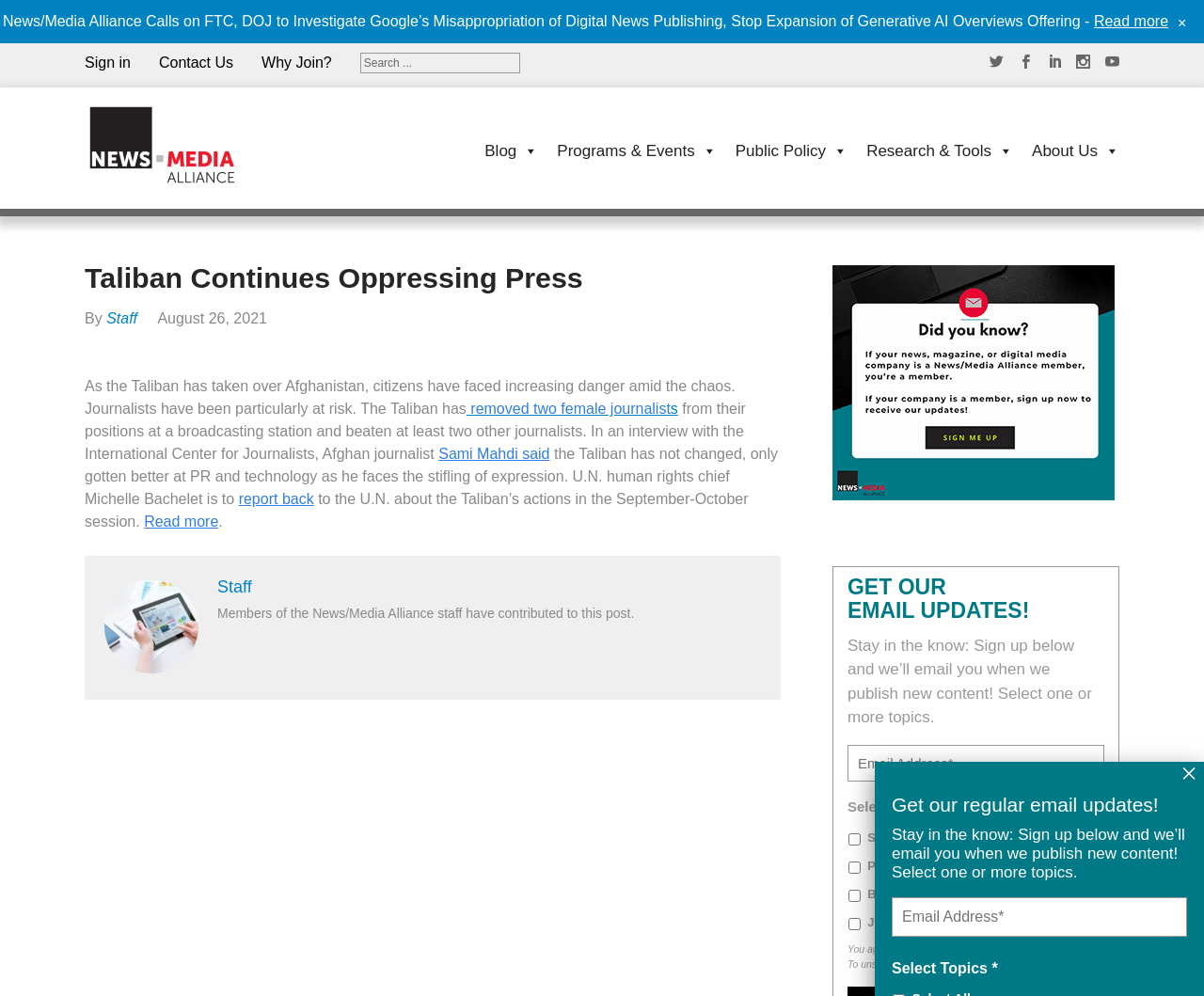What is the name of the organization?
Using the image as a reference, answer the question in detail.

I found the answer by looking at the top of the webpage, where it says 'Taliban Continues Oppressing Press - News/Media Alliance'. The organization's name is 'News/Media Alliance'.